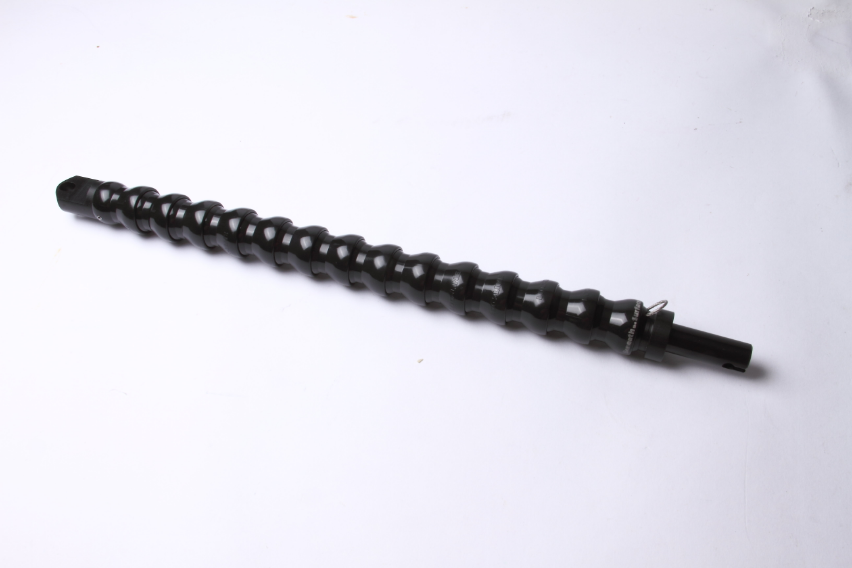What is the brand name of the product?
Using the image as a reference, deliver a detailed and thorough answer to the question.

The caption explicitly mentions that the product is branded by 'Beneath the Surface', which is a key identifier of the product.